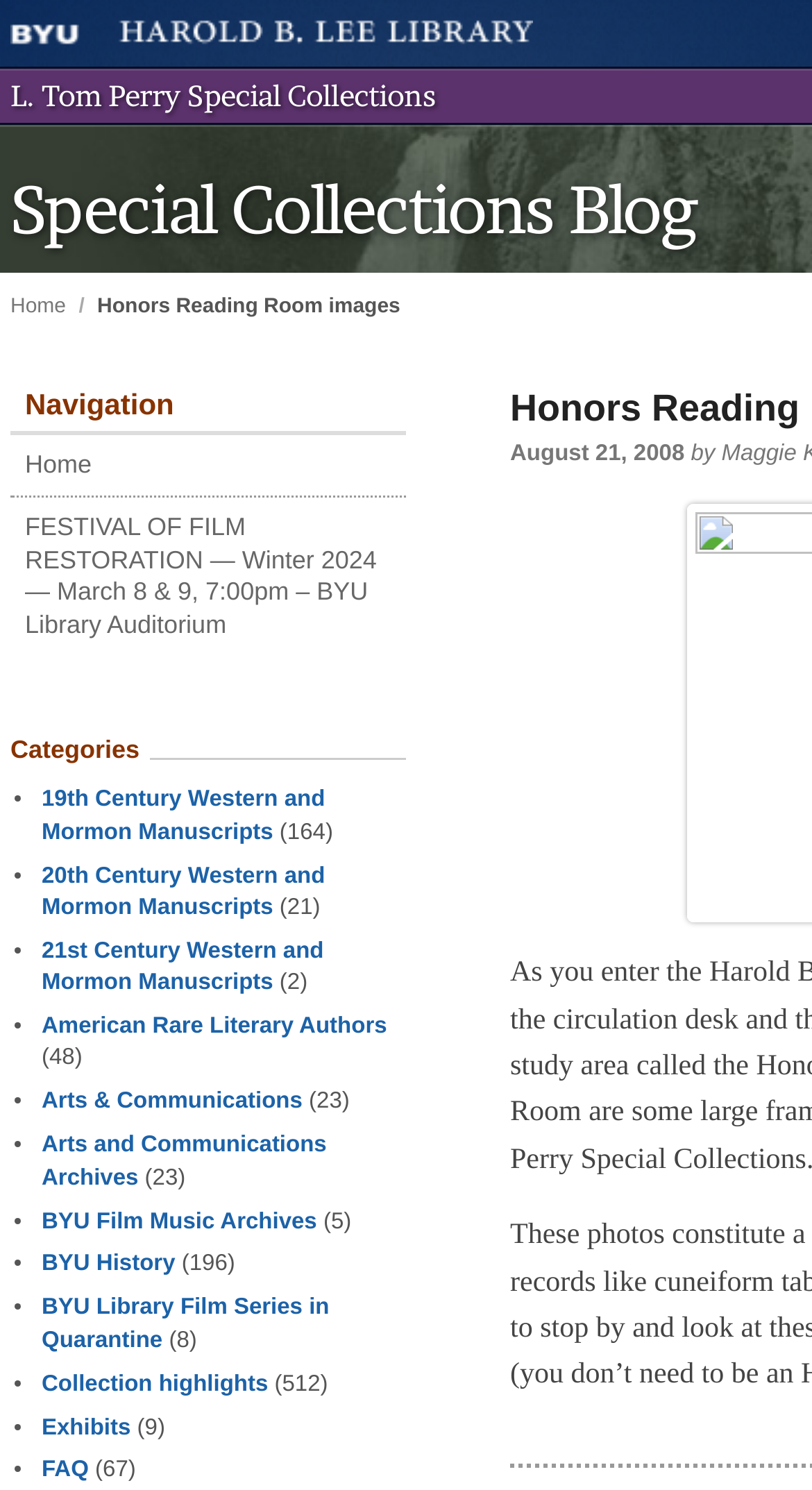What is the name of the special collections?
Answer the question with as much detail as you can, using the image as a reference.

I found the answer by looking at the link with the text 'L. Tom Perry Special Collections' which is located at the top of the webpage, indicating that it is the name of the special collections.